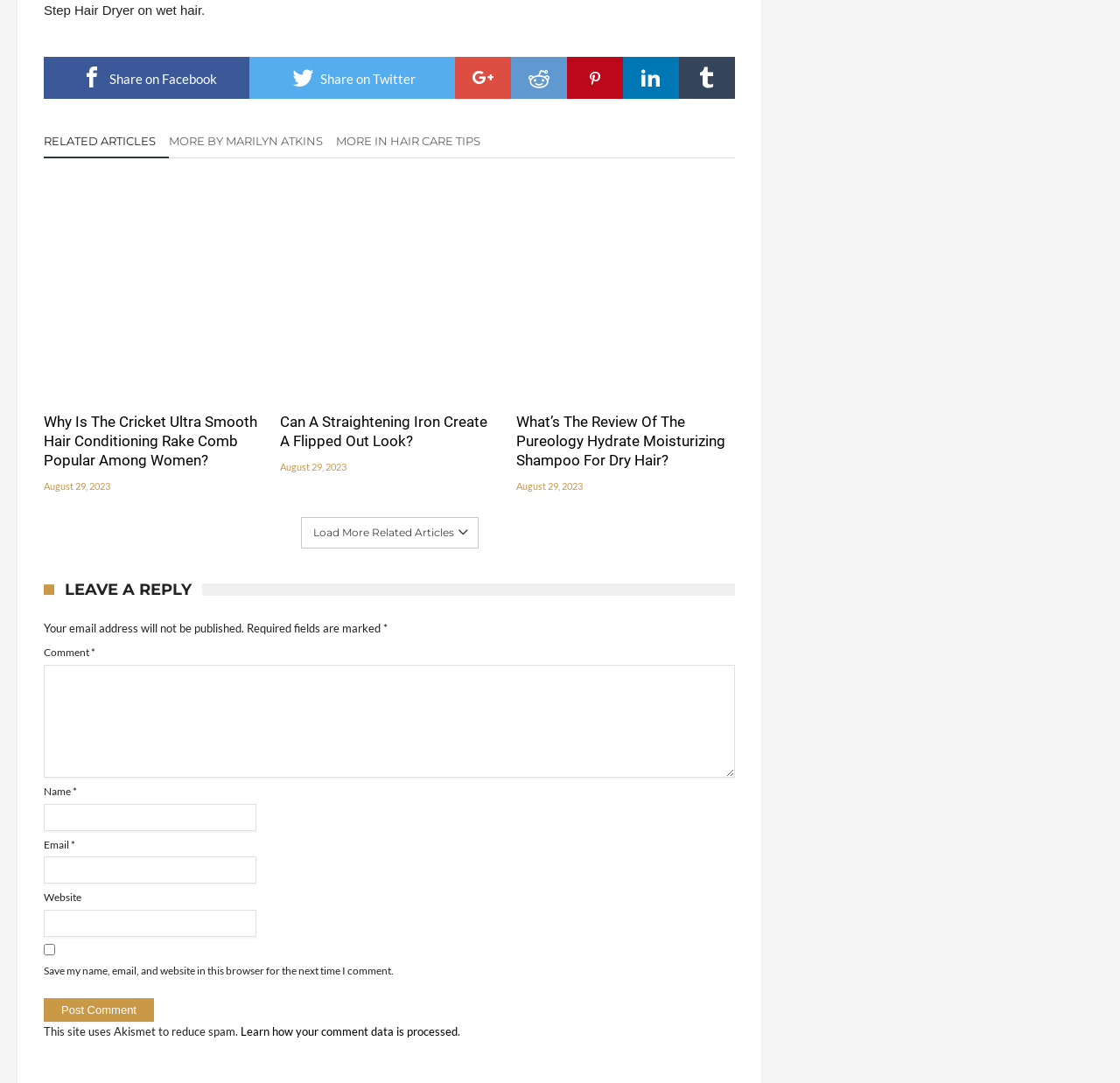What is the date of the articles on the webpage?
Please provide a full and detailed response to the question.

The date 'August 29, 2023' appears multiple times on the webpage, suggesting that it is the publication date of the articles or blog posts listed on the page.